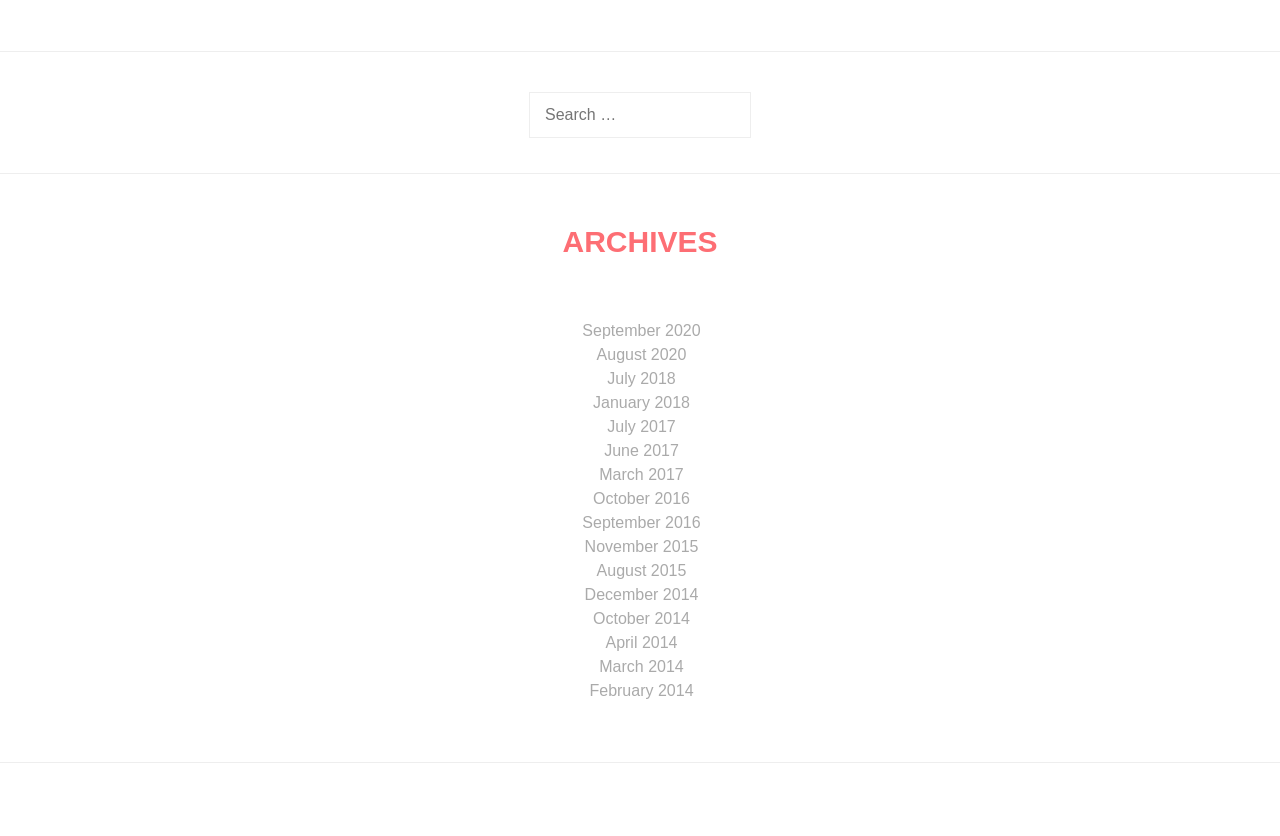Using the description: "TECH NEWS", identify the bounding box of the corresponding UI element in the screenshot.

None